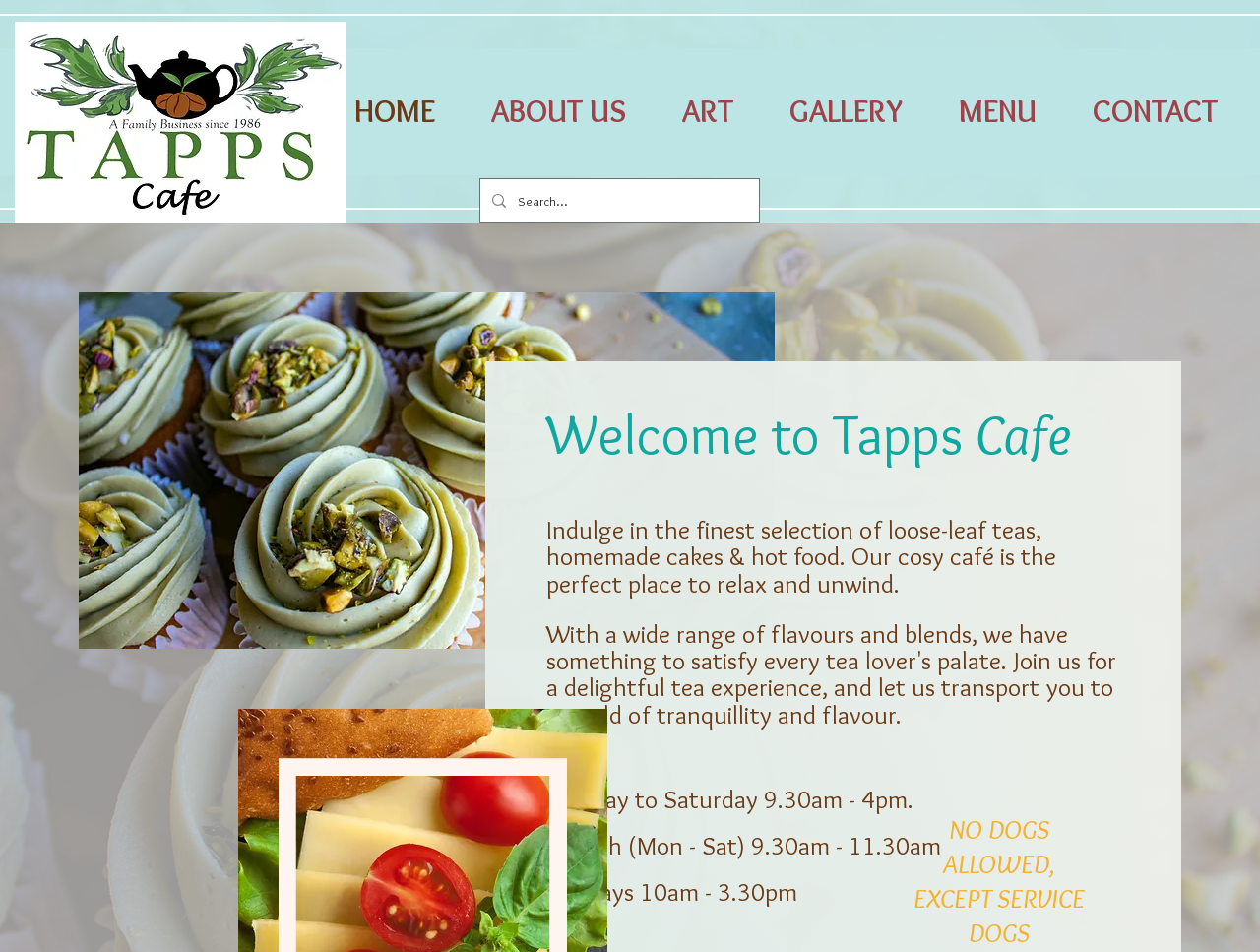Answer this question using a single word or a brief phrase:
What type of food is served at the cafe?

Loose-leaf teas, homemade cakes & hot food